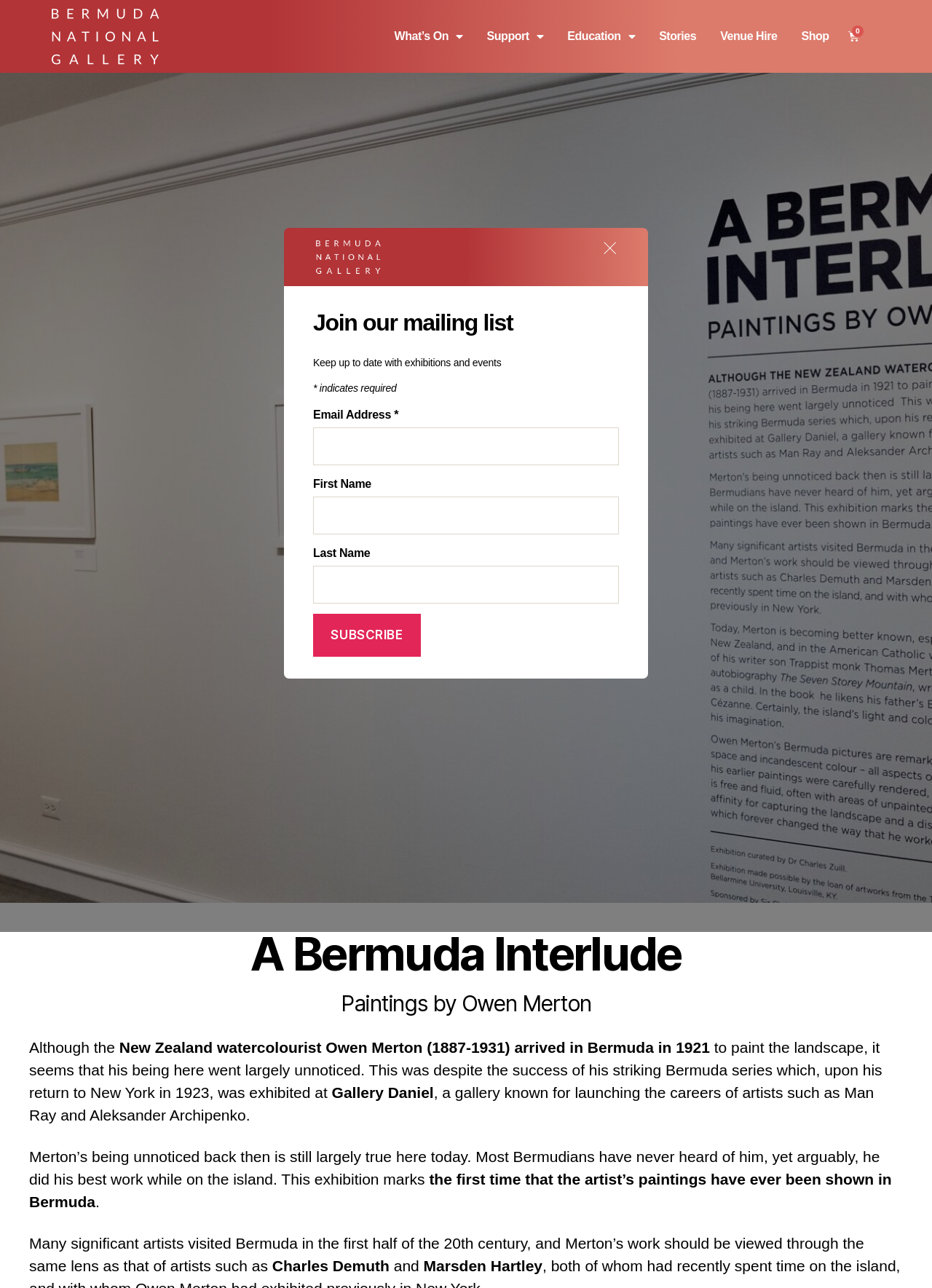Utilize the information from the image to answer the question in detail:
What is Owen Merton's profession?

I found the answer by reading the text on the webpage, which describes Owen Merton as a 'New Zealand watercolourist'.